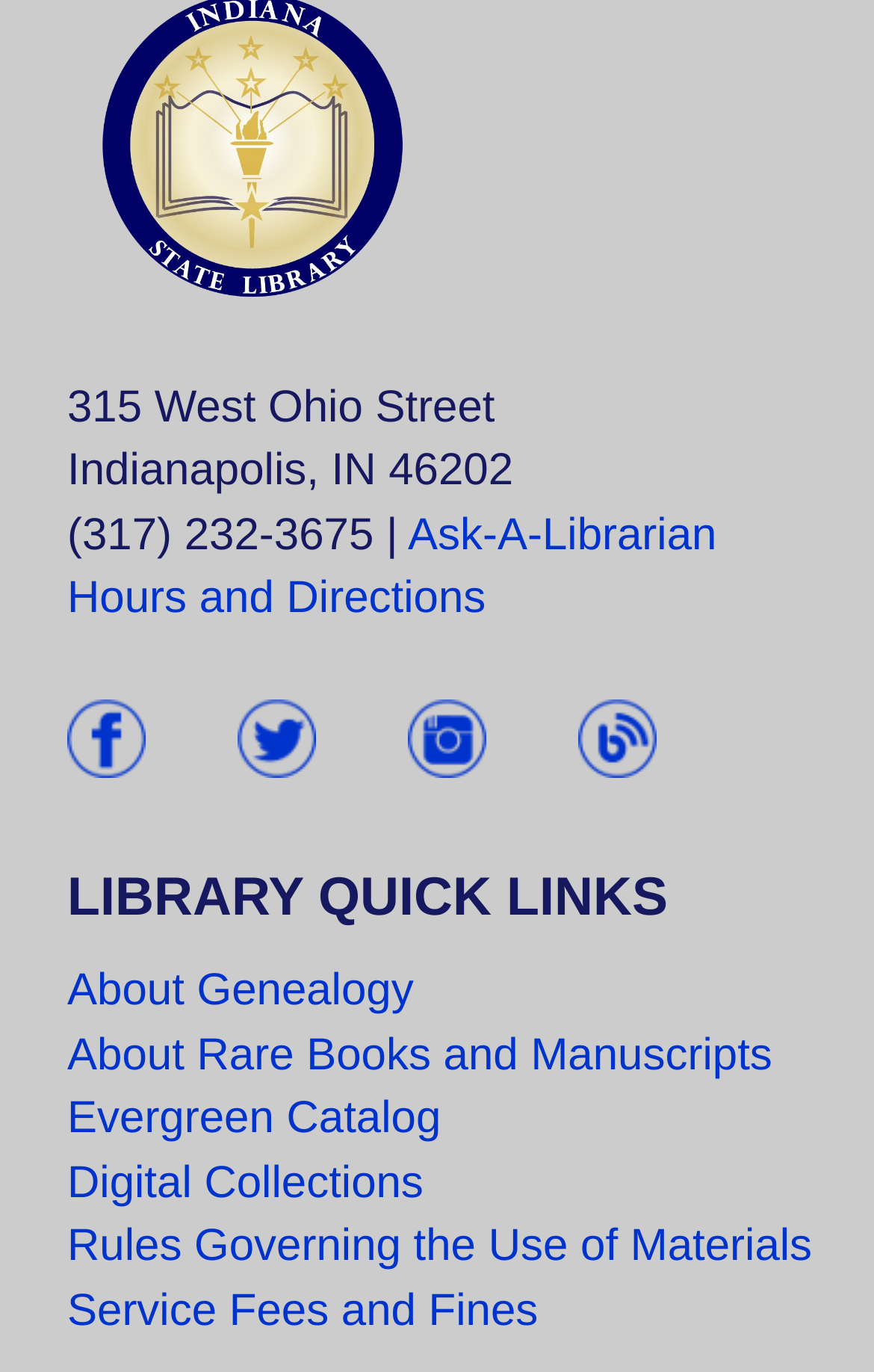Identify the bounding box coordinates for the UI element described as follows: Evergreen Catalog. Use the format (top-left x, top-left y, bottom-right x, bottom-right y) and ensure all values are floating point numbers between 0 and 1.

[0.077, 0.798, 0.505, 0.834]